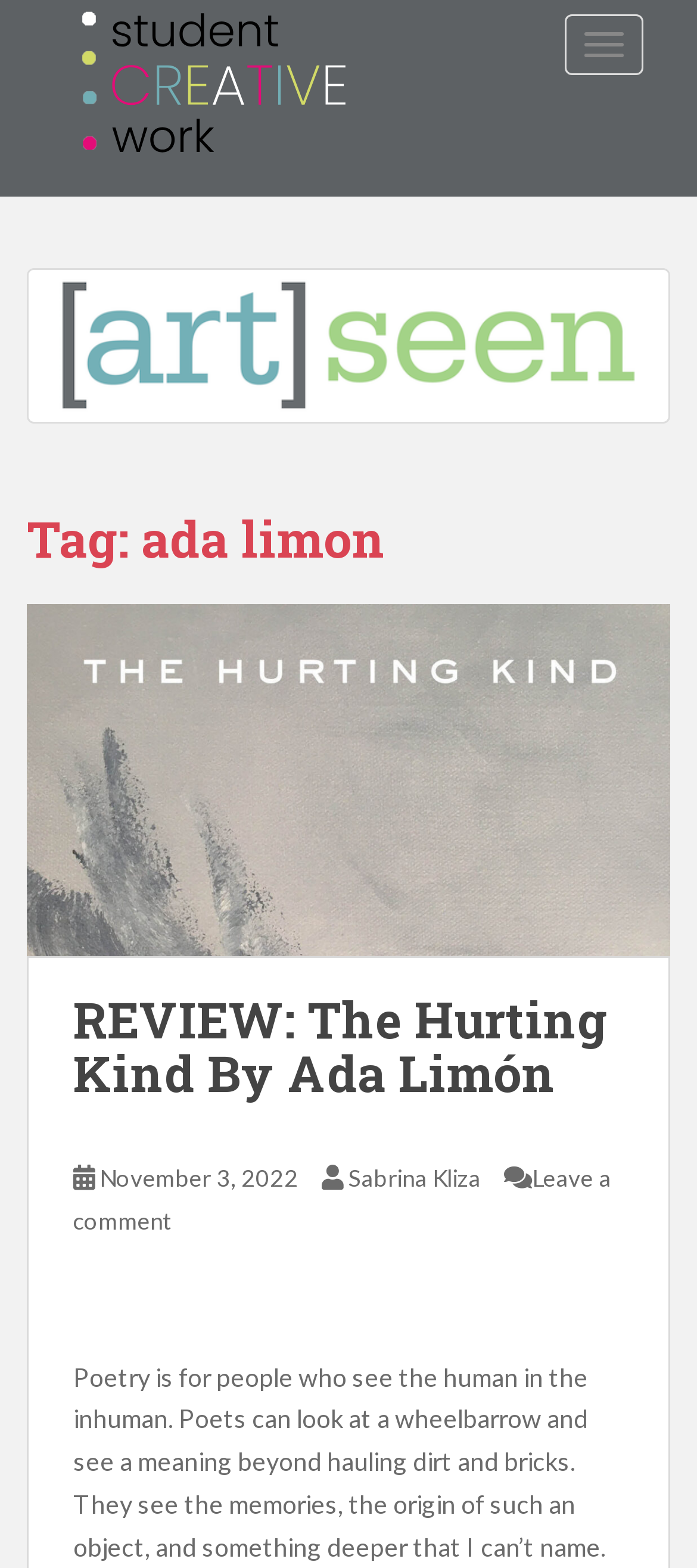Pinpoint the bounding box coordinates of the clickable area necessary to execute the following instruction: "visit [art]seen". The coordinates should be given as four float numbers between 0 and 1, namely [left, top, right, bottom].

[0.038, 0.0, 0.577, 0.057]